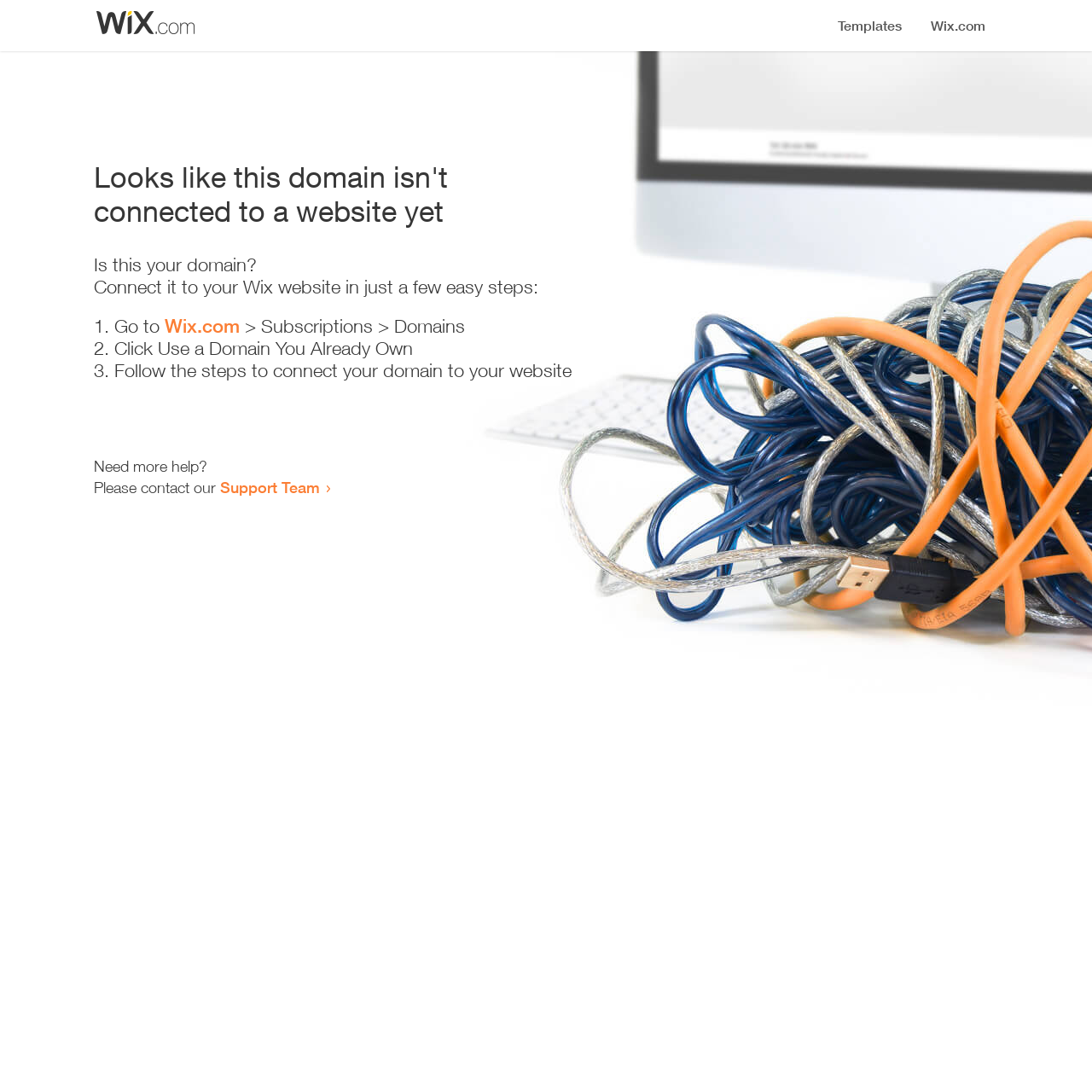What is the current status of this domain?
Using the image, respond with a single word or phrase.

Not connected to a website